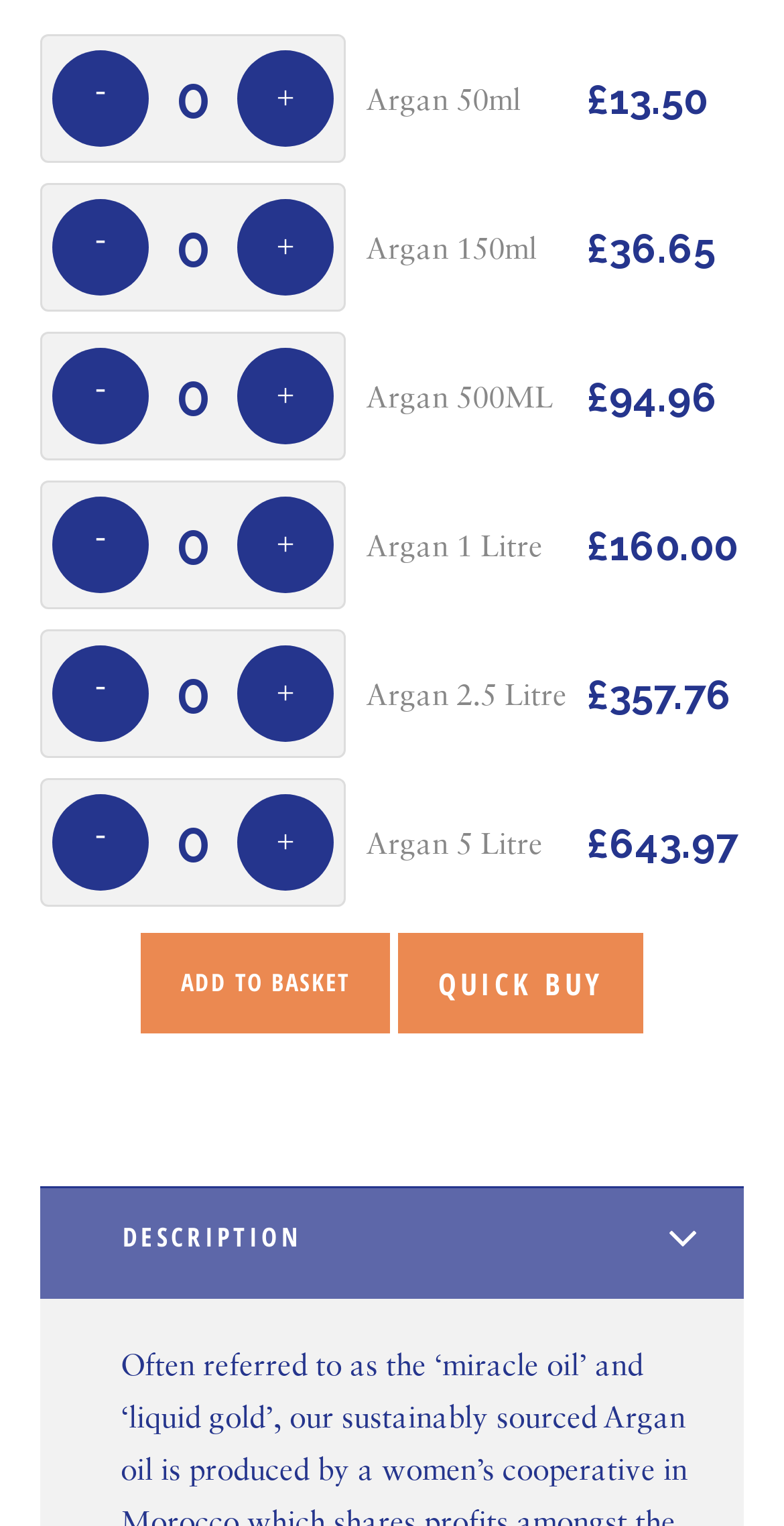How can I increase the quantity of a product?
Answer the question with a single word or phrase, referring to the image.

Click the '+' button